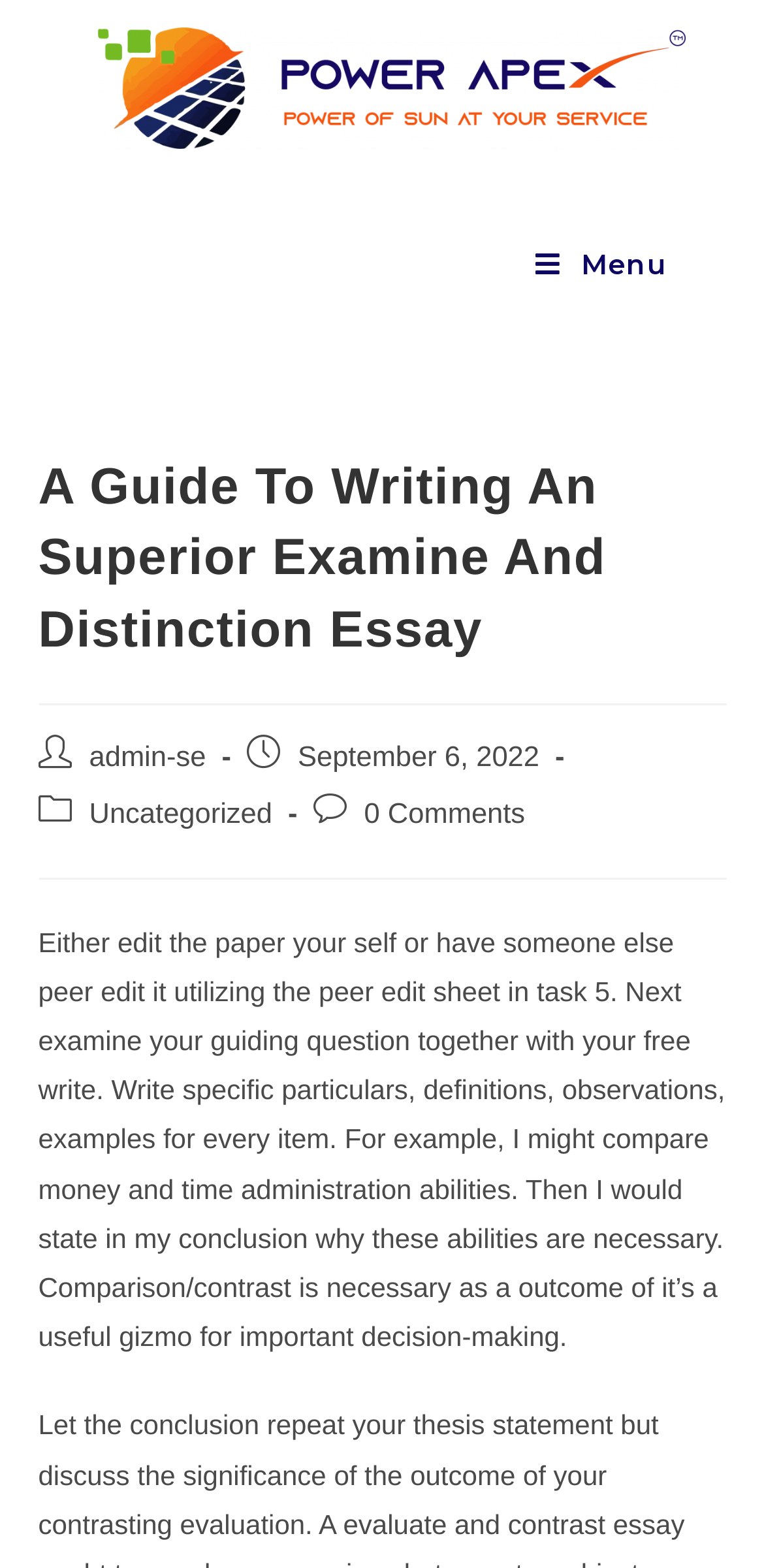Identify the bounding box for the UI element specified in this description: "Teaching Children Healthy Dental Habits". The coordinates must be four float numbers between 0 and 1, formatted as [left, top, right, bottom].

None